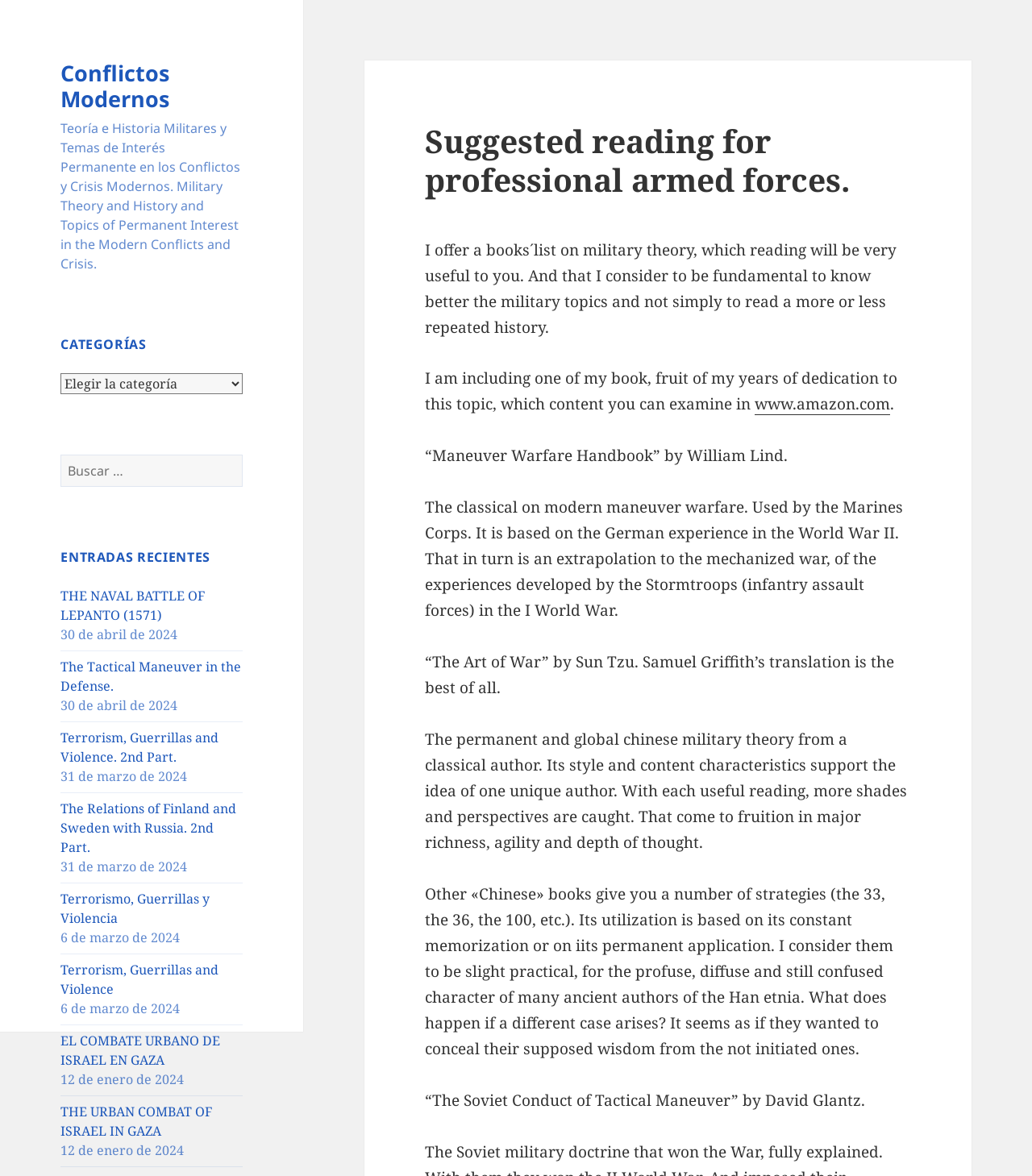Provide a brief response to the question below using a single word or phrase: 
How many categories are listed on this webpage?

1